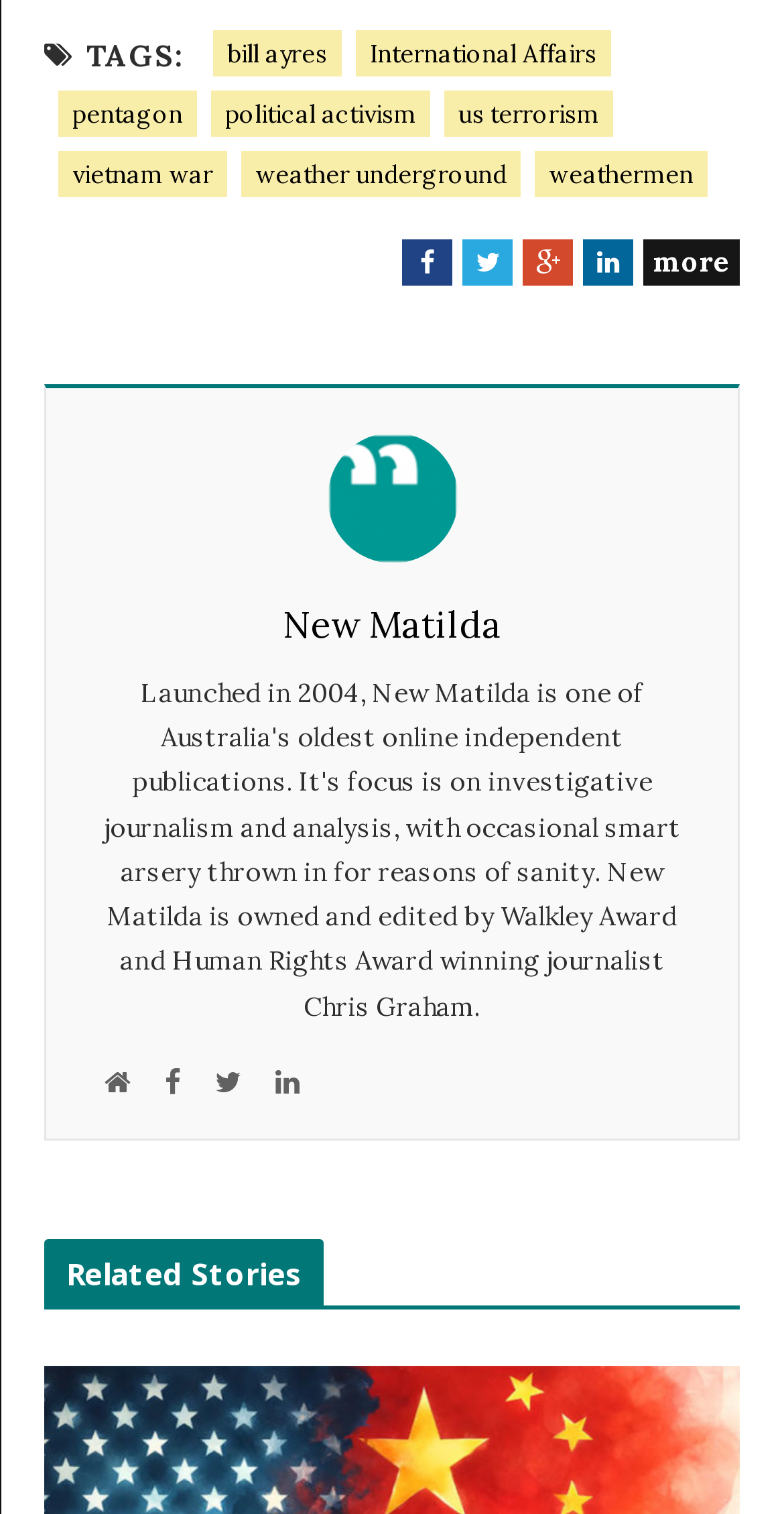Please identify the coordinates of the bounding box for the clickable region that will accomplish this instruction: "Visit us on Instagram".

None